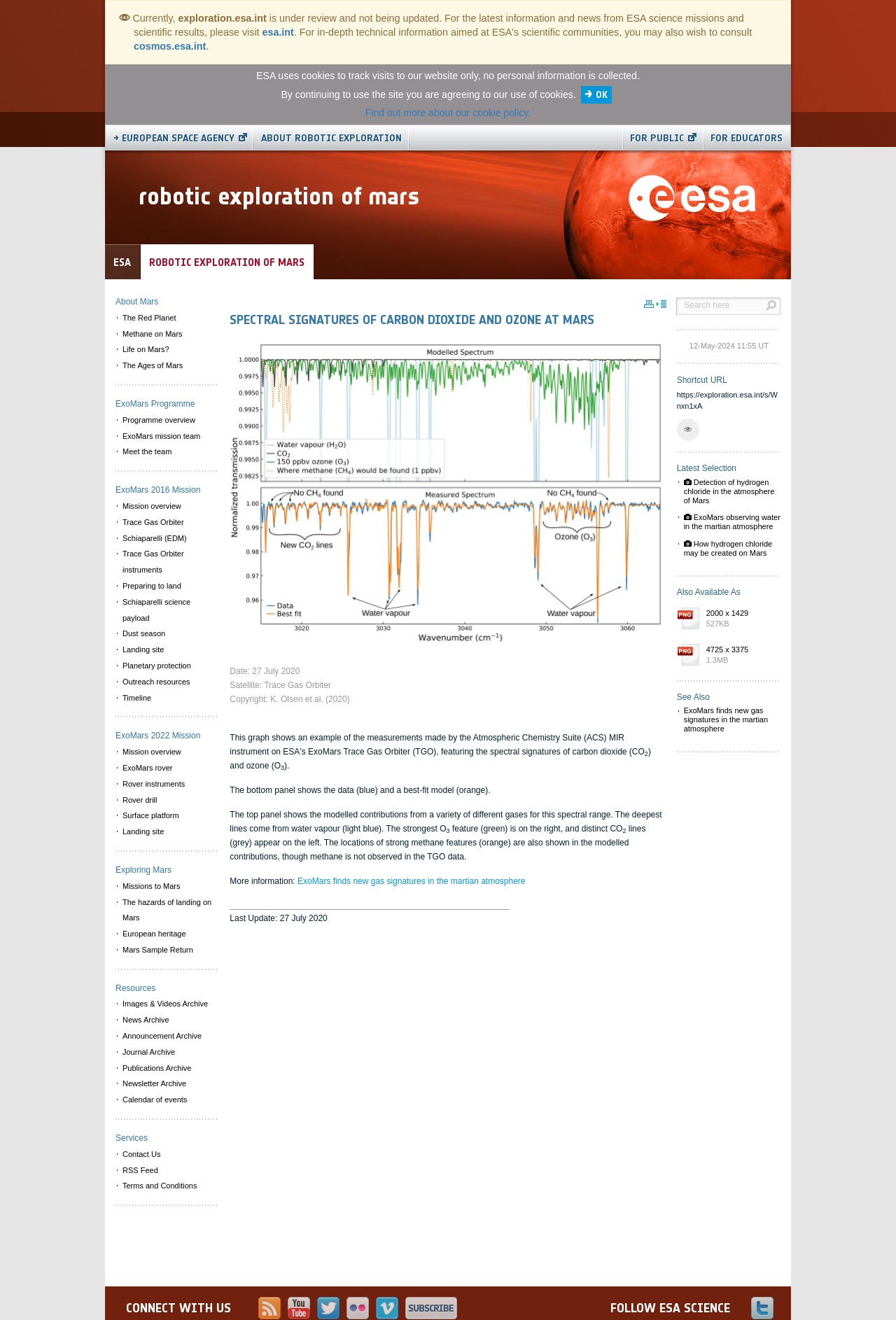Identify the bounding box coordinates of the clickable section necessary to follow the following instruction: "Visit the ExoMars Programme page". The coordinates should be presented as four float numbers from 0 to 1, i.e., [left, top, right, bottom].

[0.129, 0.302, 0.217, 0.31]